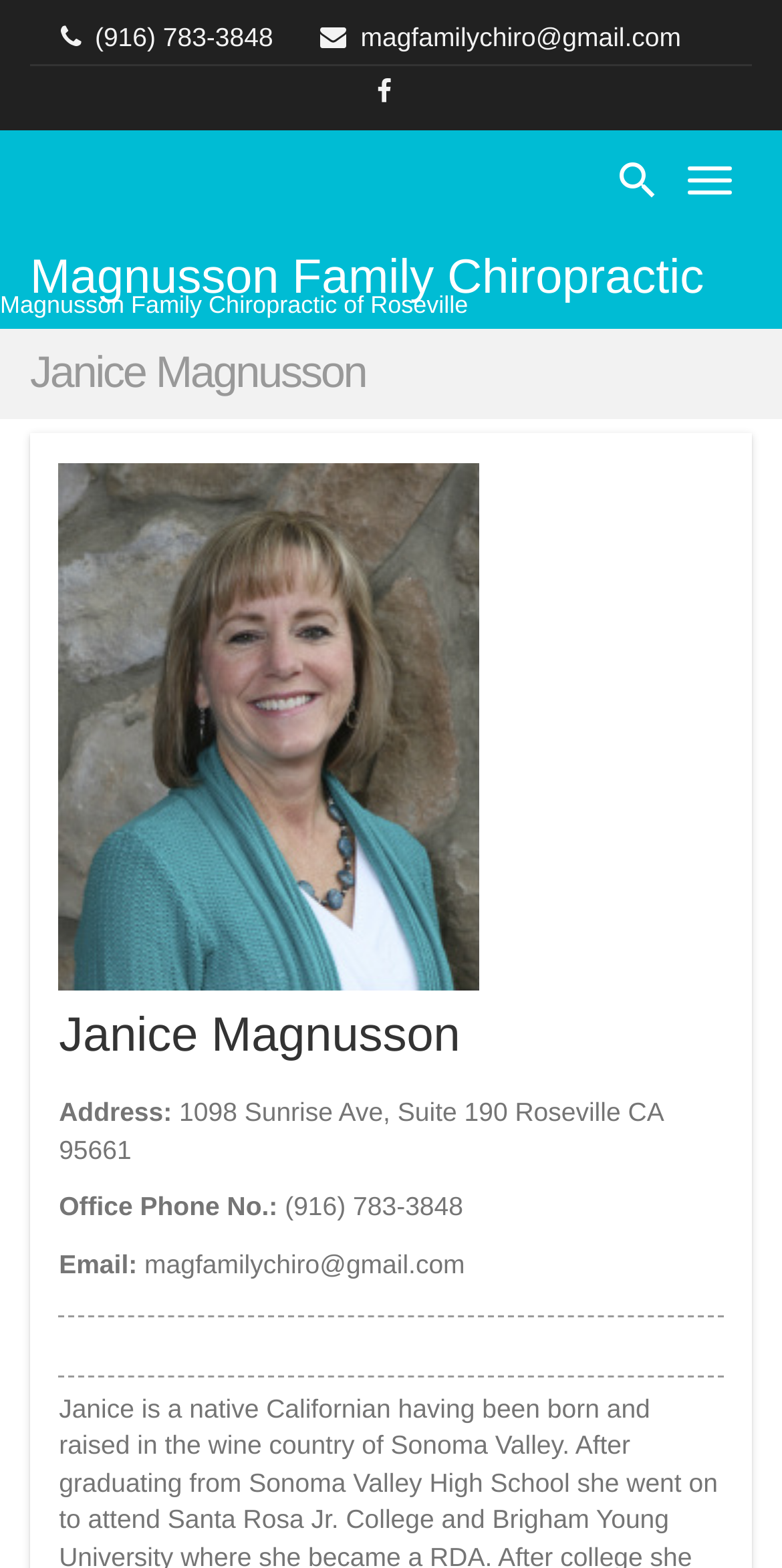Return the bounding box coordinates of the UI element that corresponds to this description: "Back To Gigs". The coordinates must be given as four float numbers in the range of 0 and 1, [left, top, right, bottom].

None